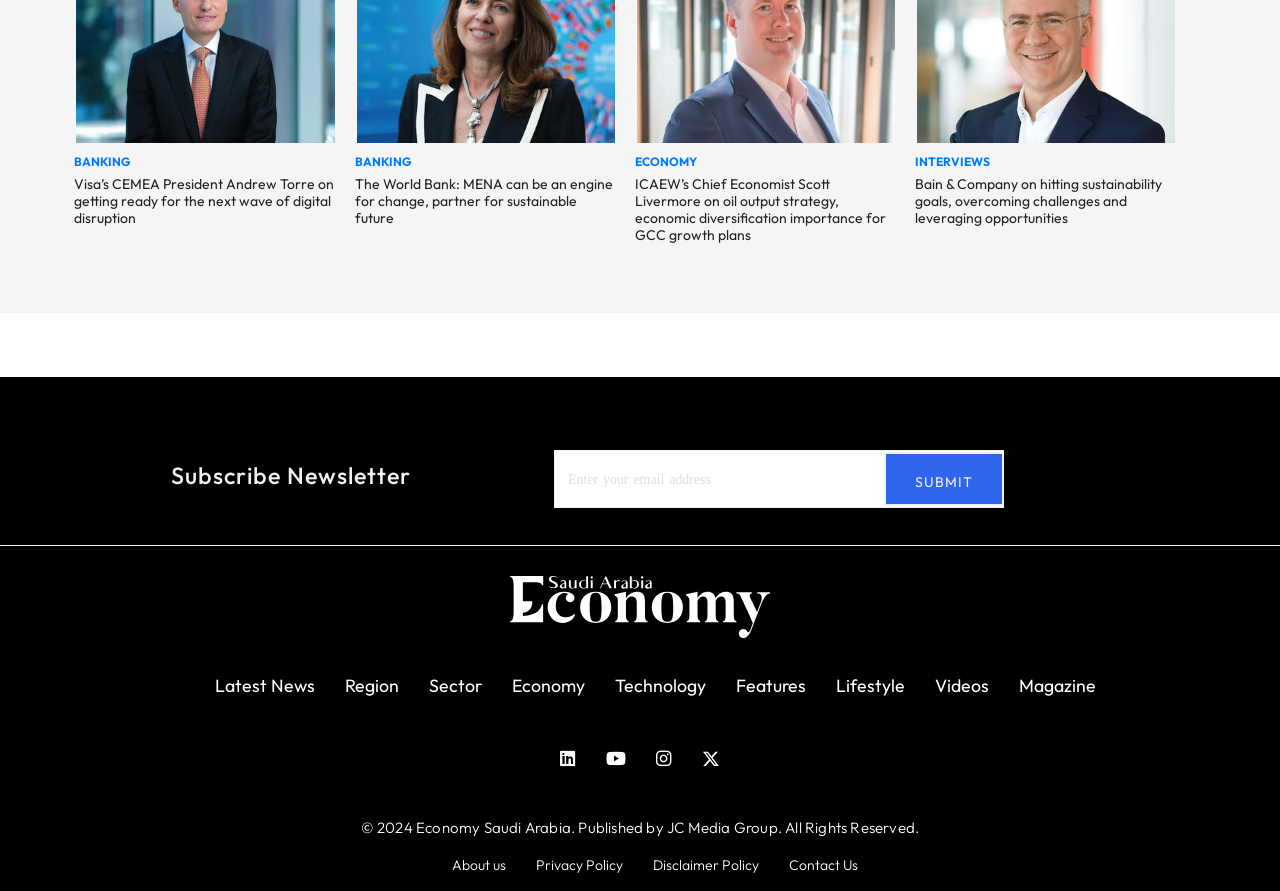Reply to the question below using a single word or brief phrase:
How many links are there in the navigation section?

4